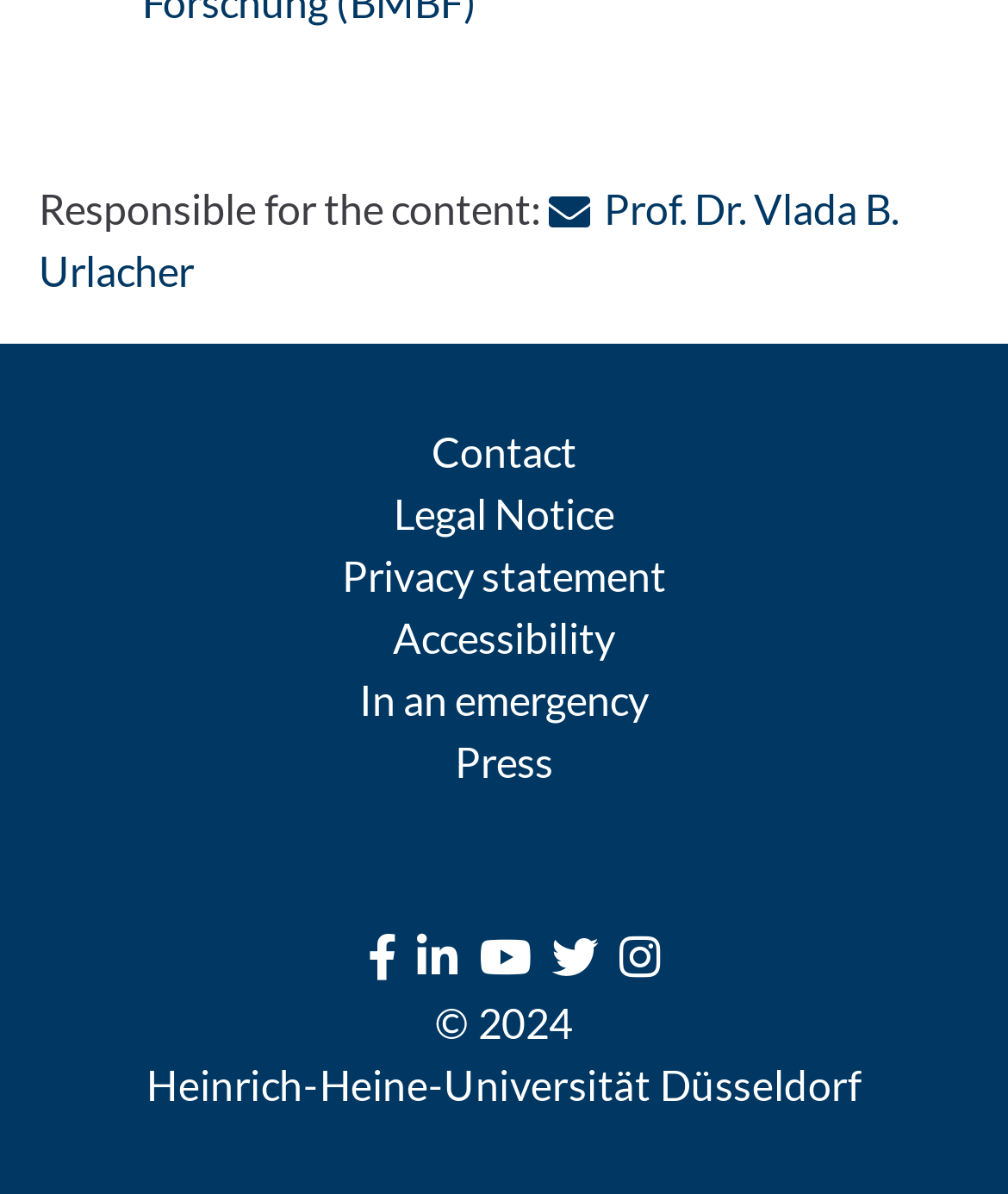What is the copyright year?
Observe the image and answer the question with a one-word or short phrase response.

2024